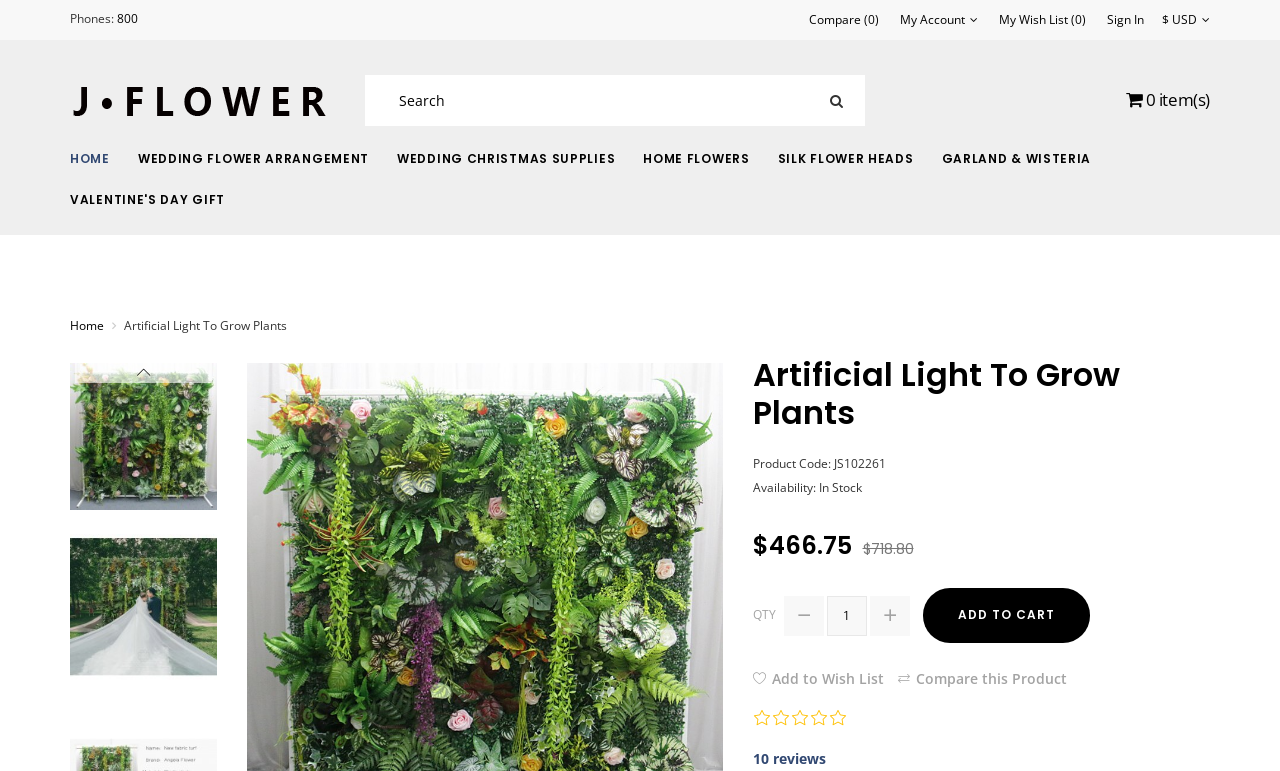Find the bounding box coordinates of the clickable area that will achieve the following instruction: "Sign in to your account".

[0.865, 0.017, 0.894, 0.035]